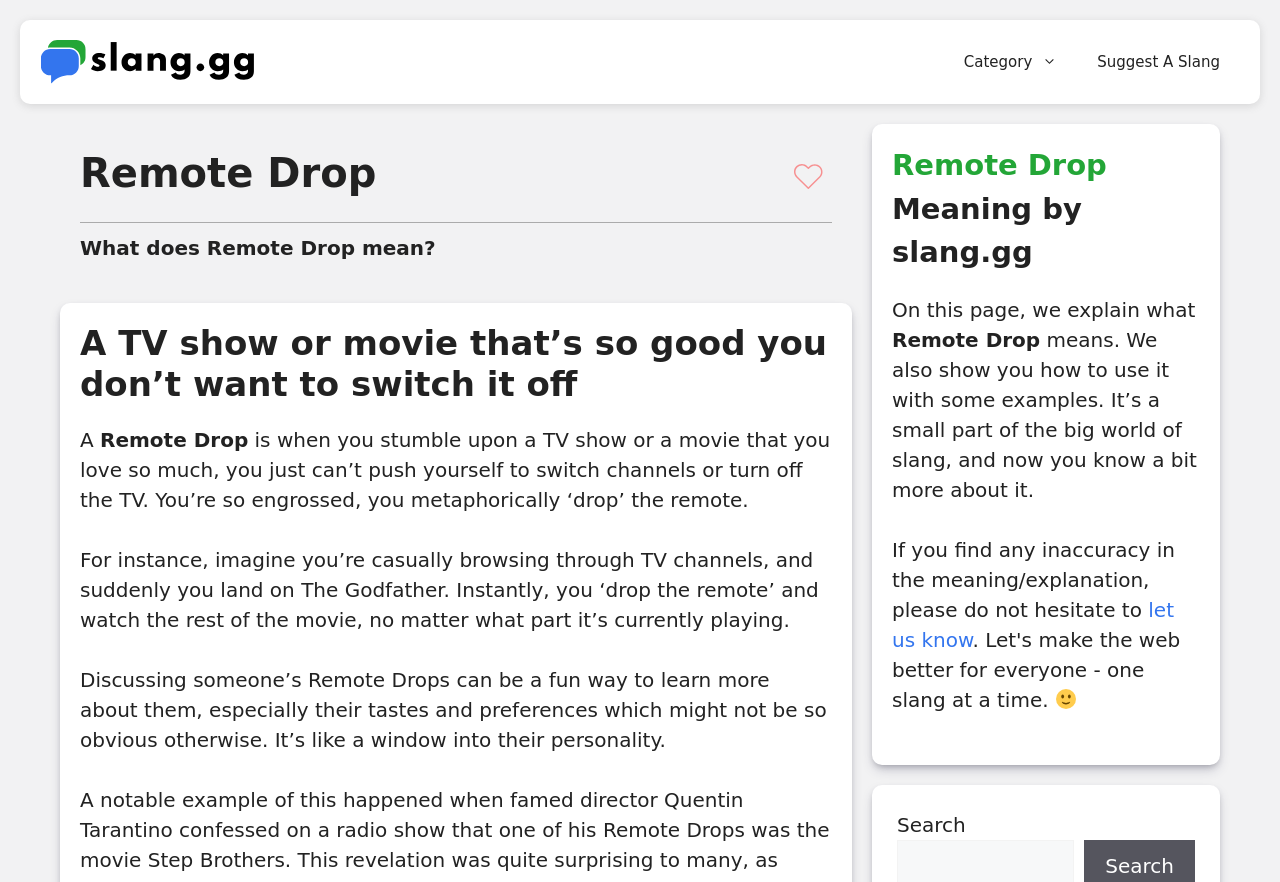Please use the details from the image to answer the following question comprehensively:
What is a Remote Drop?

Based on the webpage, a Remote Drop is defined as a TV show or movie that is so engaging that you don't want to switch channels or turn off the TV. This is explained in the text 'is when you stumble upon a TV show or a movie that you love so much, you just can’t push yourself to switch channels or turn off the TV.'